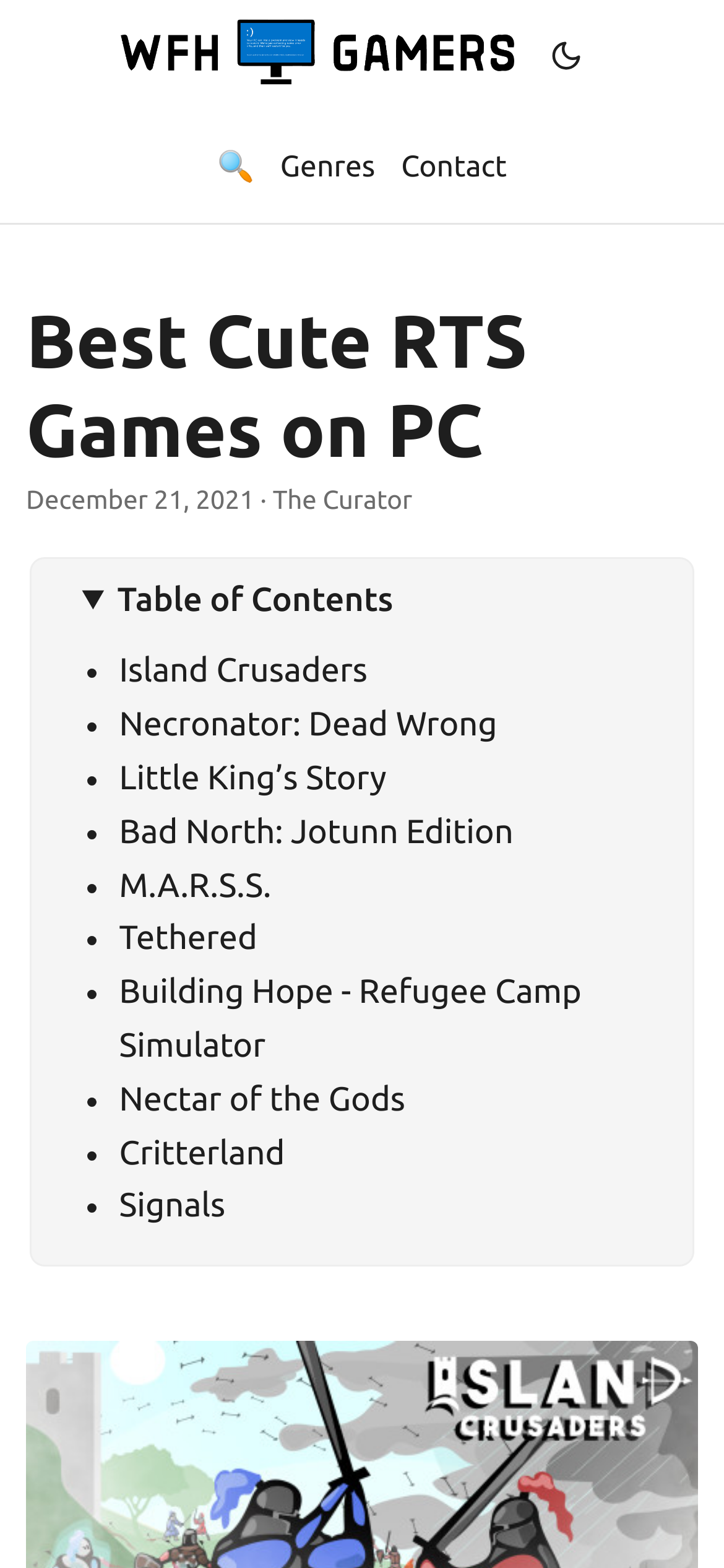What type of games are listed on this webpage?
Give a single word or phrase as your answer by examining the image.

Cute RTS games